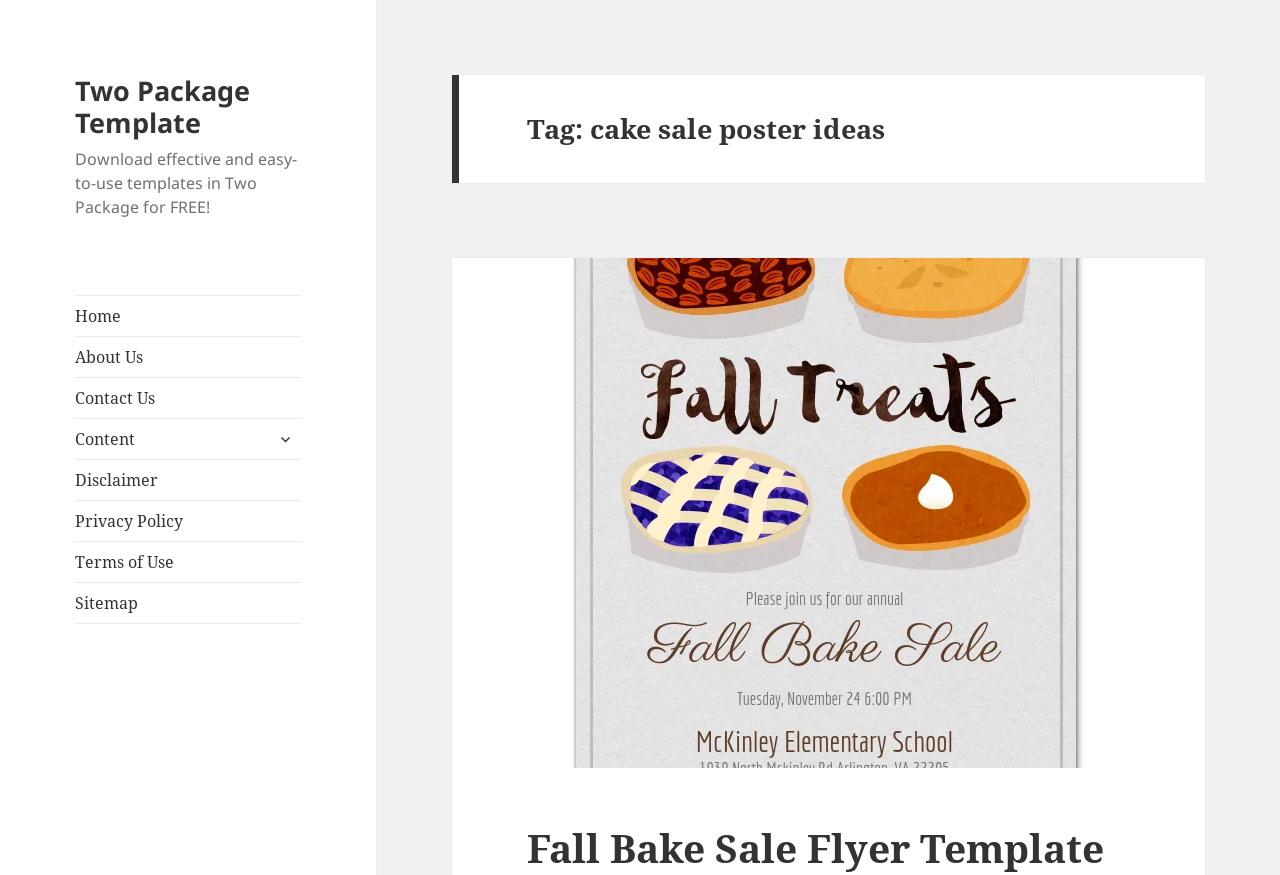Identify the webpage's primary heading and generate its text.

Tag: cake sale poster ideas